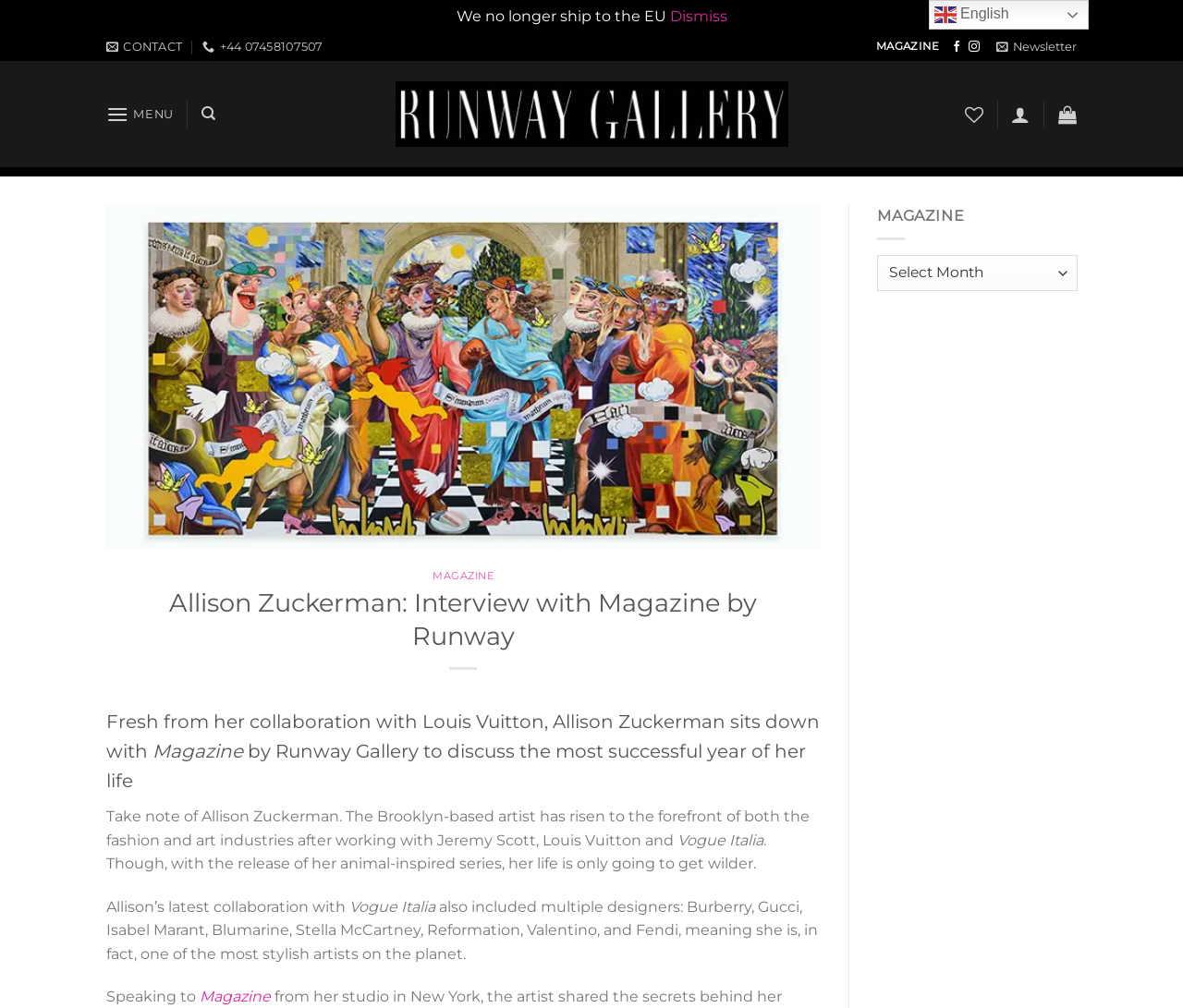What is the name of the gallery mentioned?
Please provide an in-depth and detailed response to the question.

I found the answer by looking at the link 'Runway Gallery' which is accompanied by an image with the same name, indicating that it is a gallery.